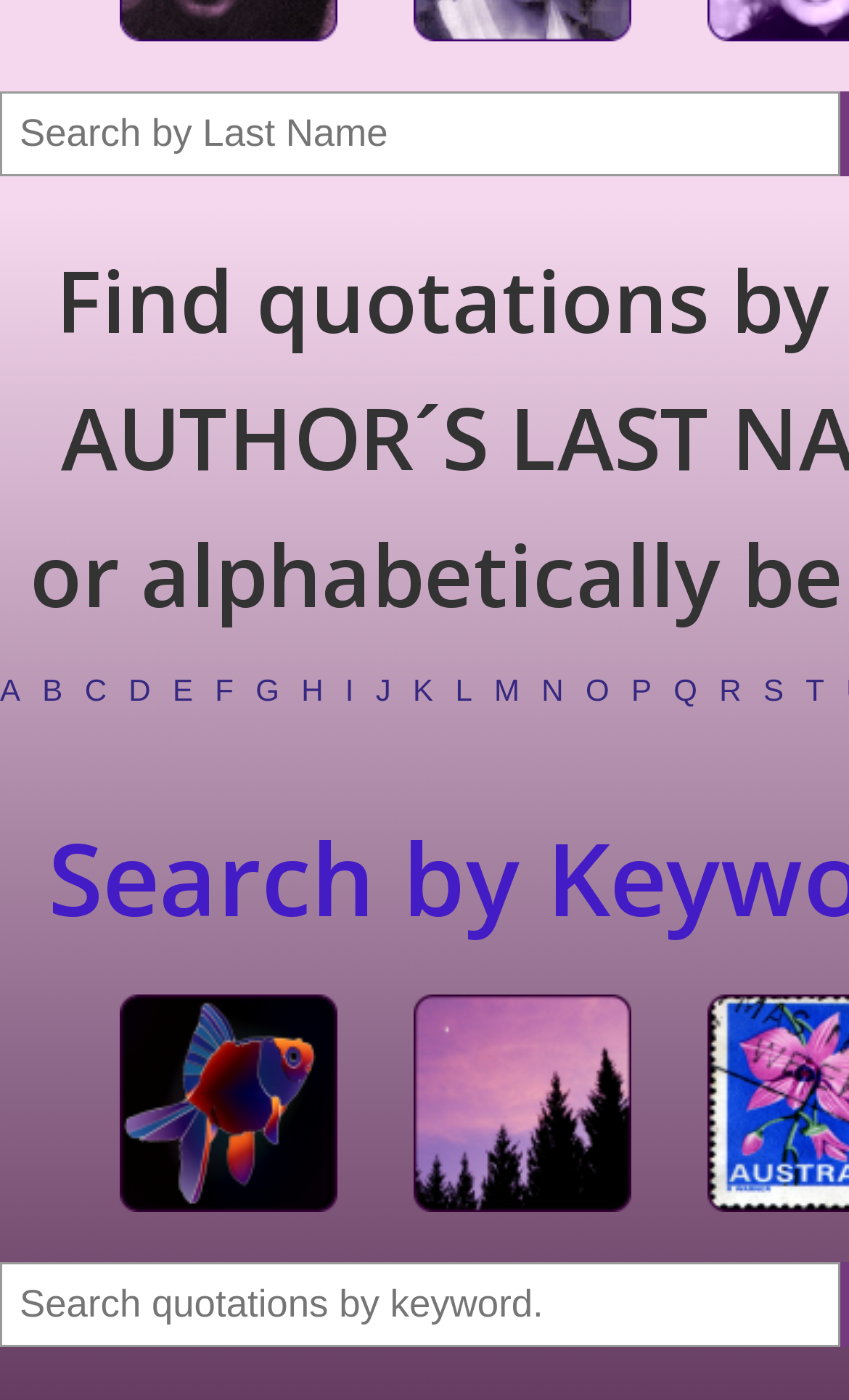Give a one-word or one-phrase response to the question:
How many images are there on the webpage?

2